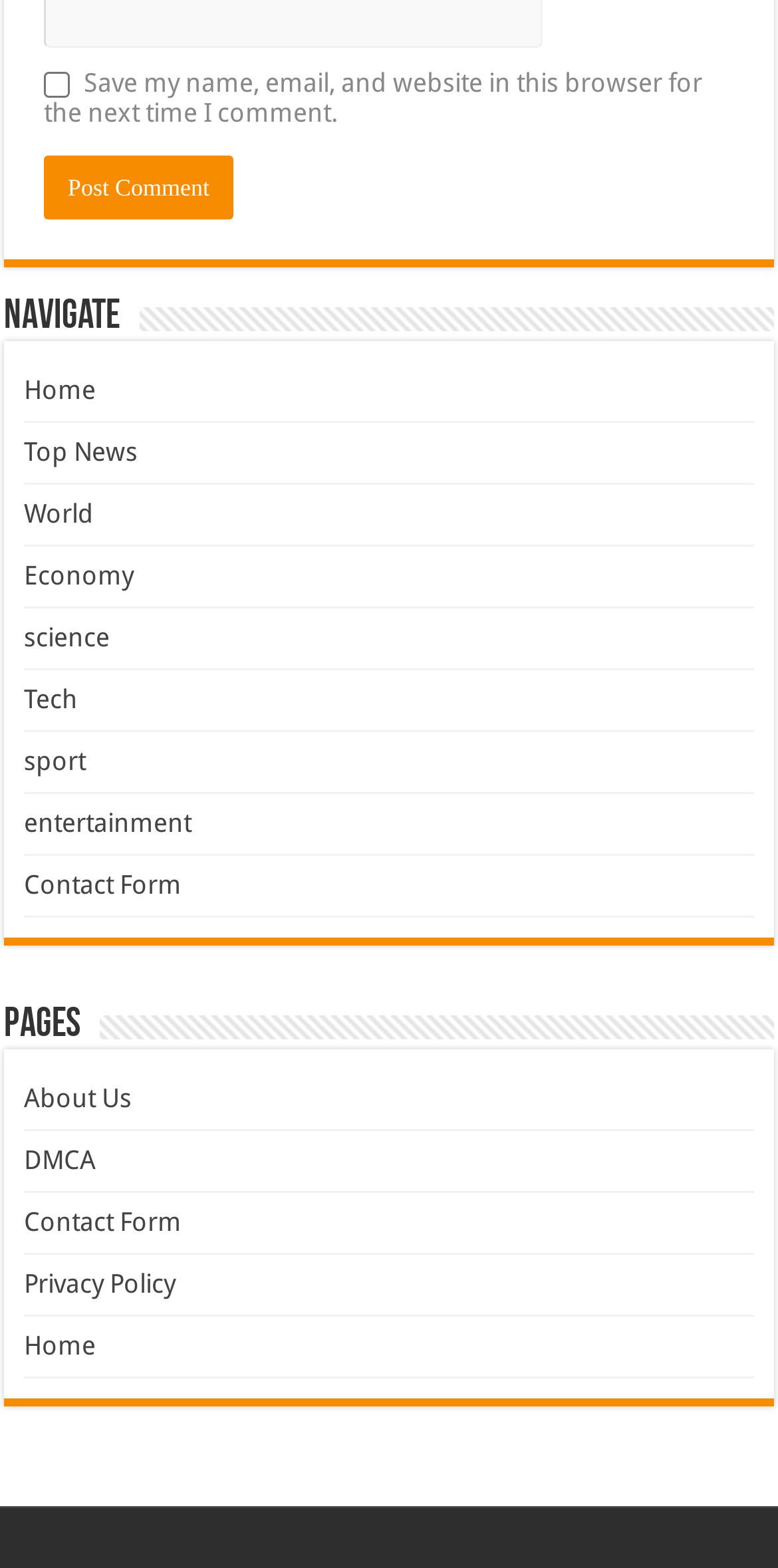Identify the bounding box coordinates for the element you need to click to achieve the following task: "Navigate to the Home page". Provide the bounding box coordinates as four float numbers between 0 and 1, in the form [left, top, right, bottom].

[0.031, 0.239, 0.123, 0.258]